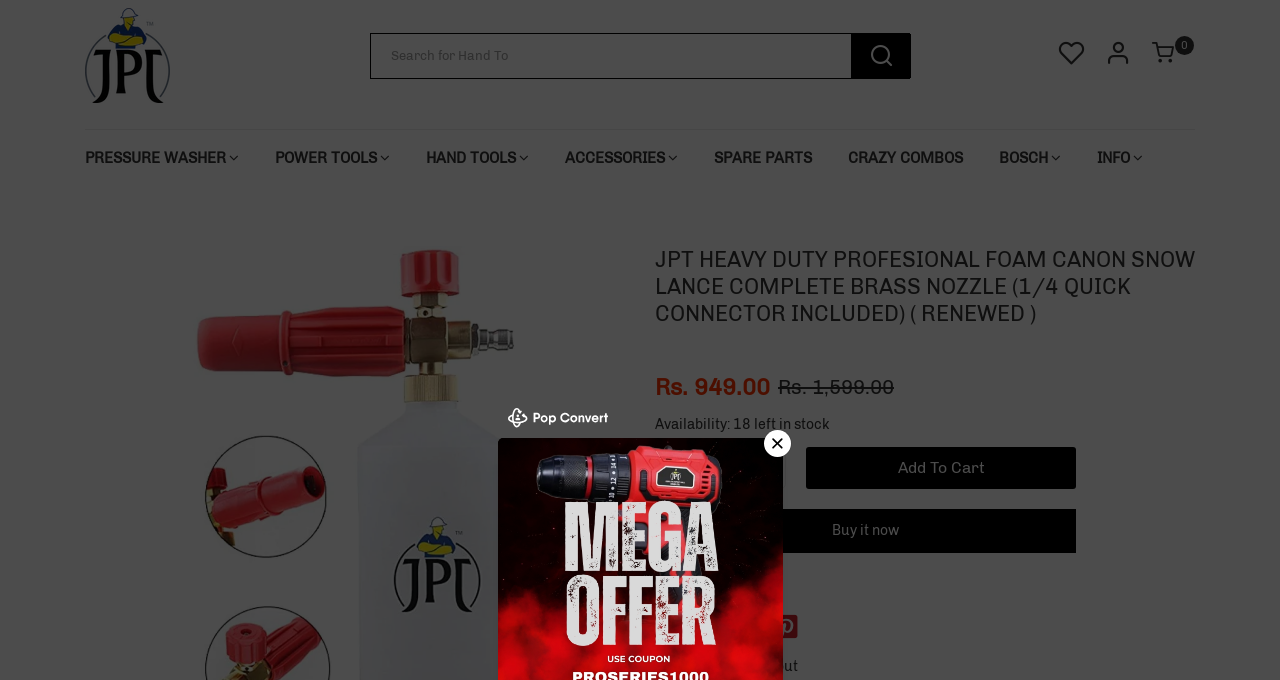Find the bounding box coordinates of the element to click in order to complete the given instruction: "Click the 'Donate' button."

None